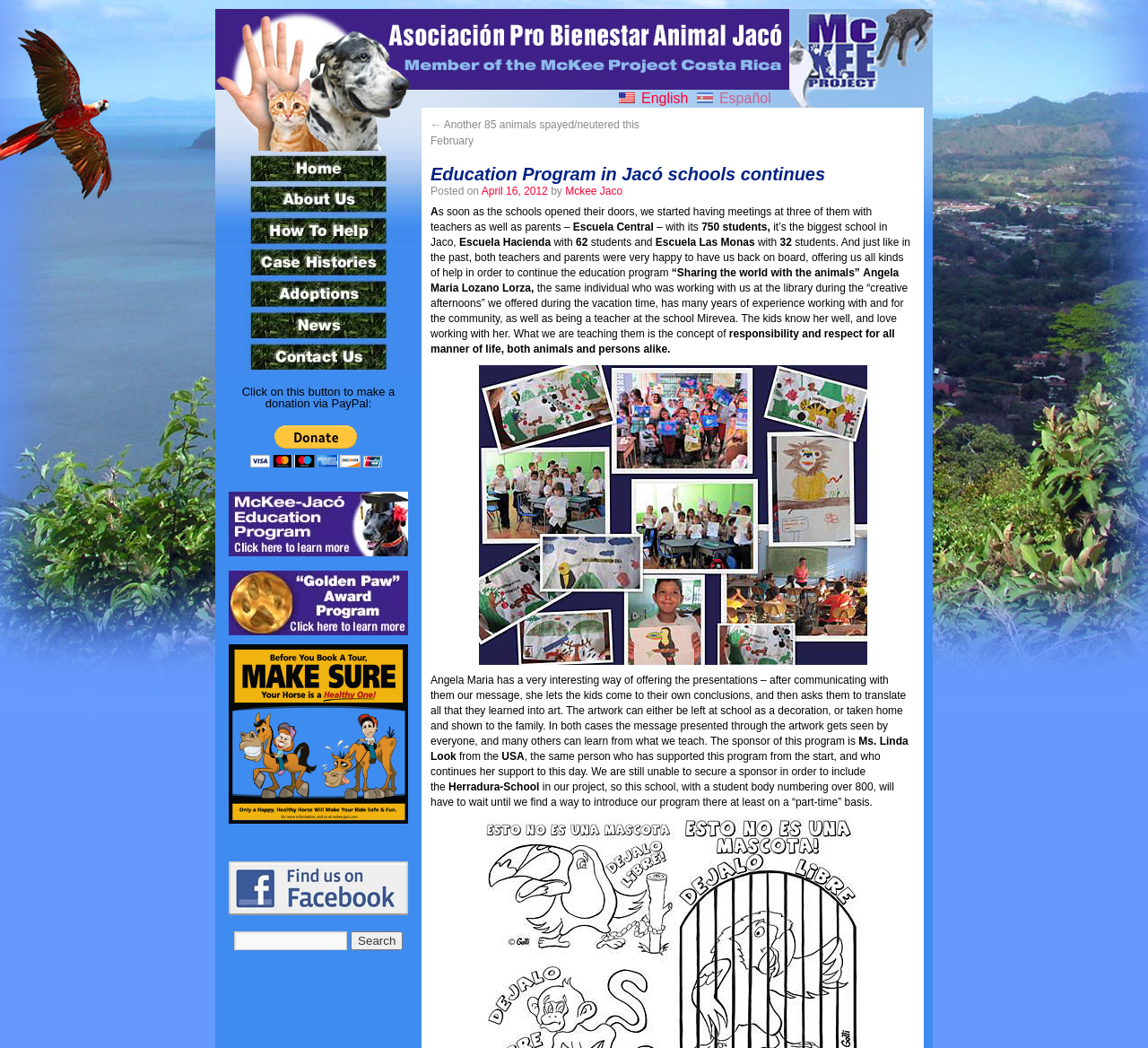How many students are in Escuela Central?
Provide a concise answer using a single word or phrase based on the image.

750